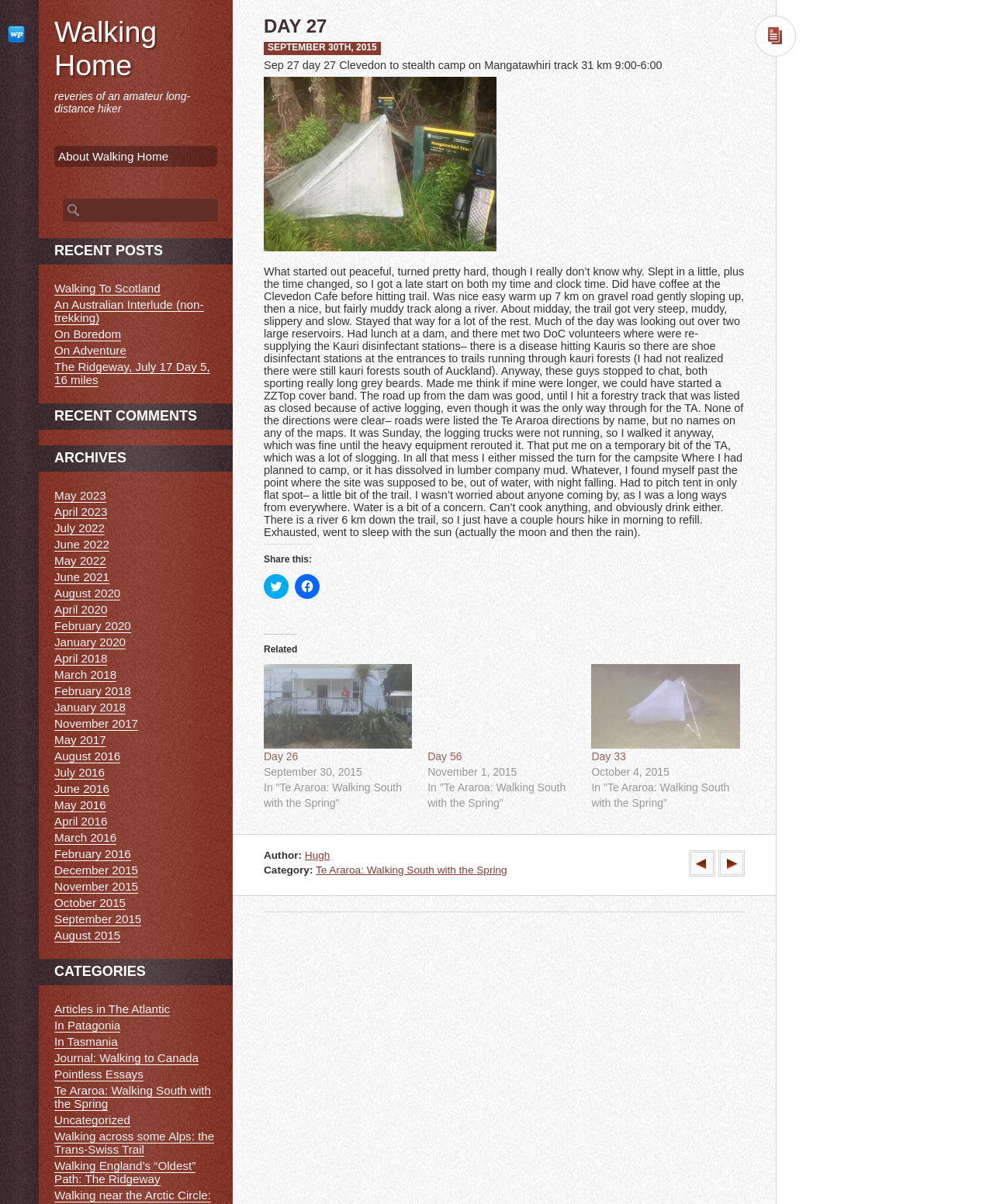Locate the bounding box coordinates of the area that needs to be clicked to fulfill the following instruction: "Read About Walking Home". The coordinates should be in the format of four float numbers between 0 and 1, namely [left, top, right, bottom].

[0.055, 0.121, 0.219, 0.139]